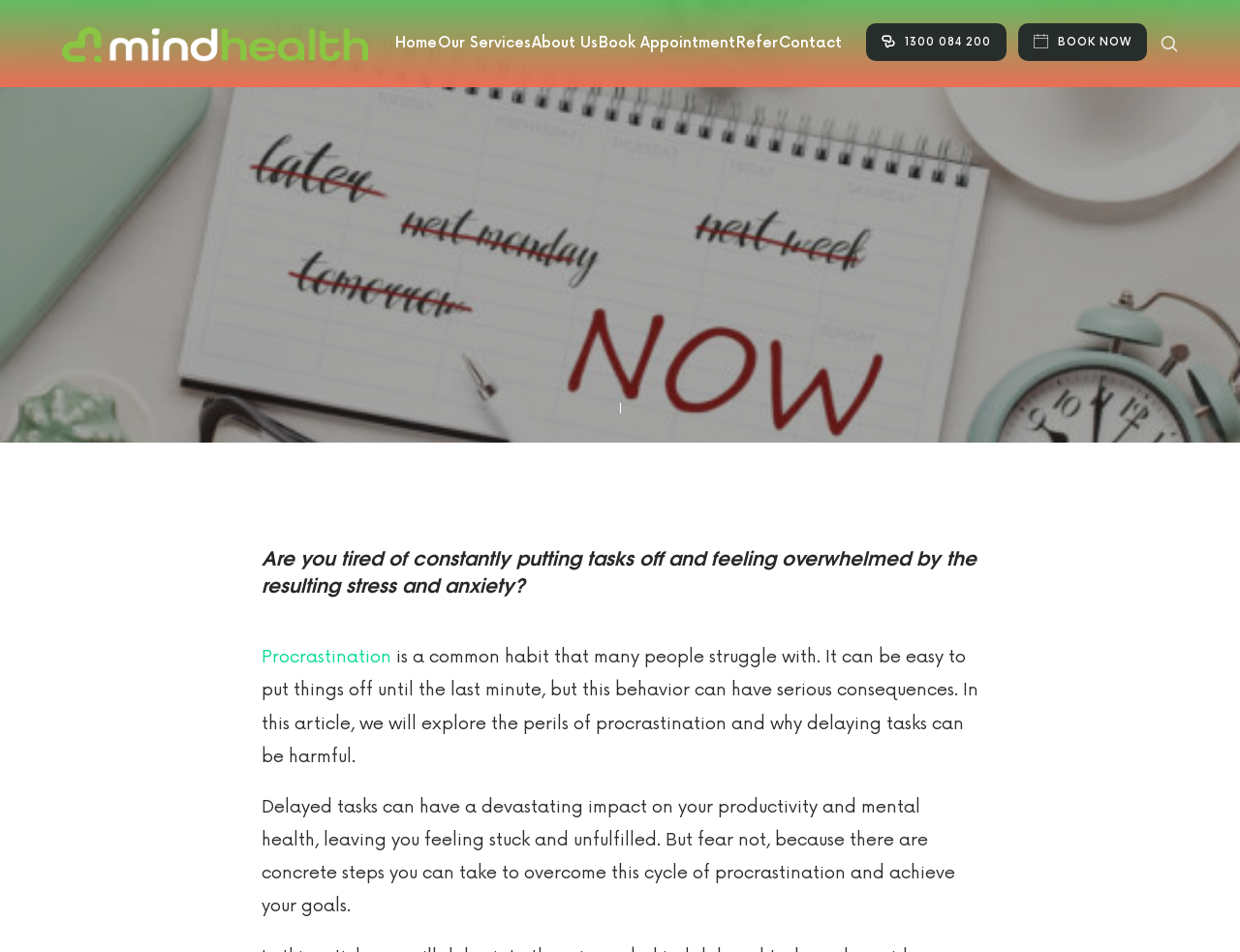Identify and provide the text content of the webpage's primary headline.

Mind Health (formerly Life Psychologists)